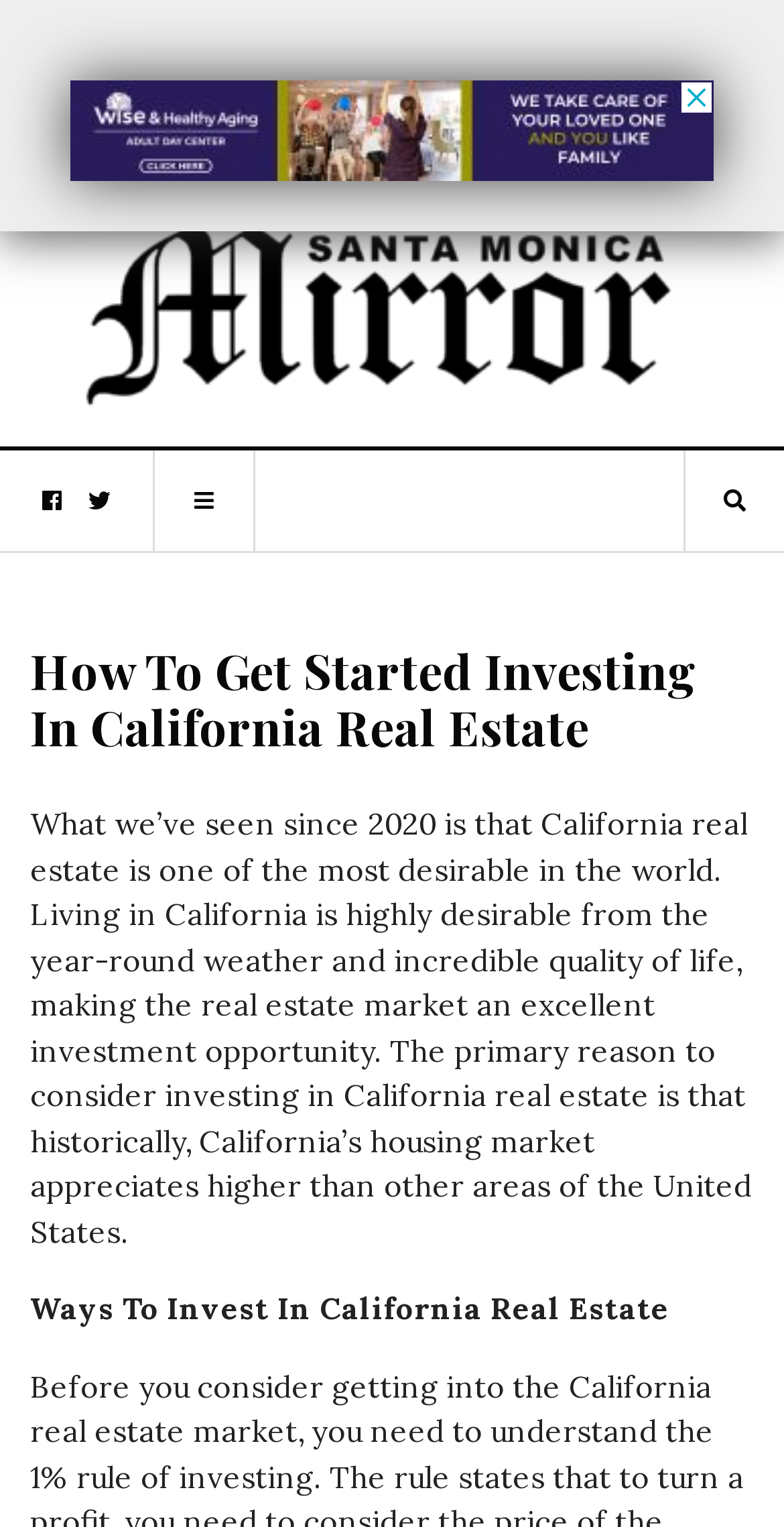What are the ways to invest in California real estate?
Please elaborate on the answer to the question with detailed information.

The webpage mentions 'Ways To Invest In California Real Estate' as a header, but it does not provide specific ways to invest, leaving it to the reader to explore further.